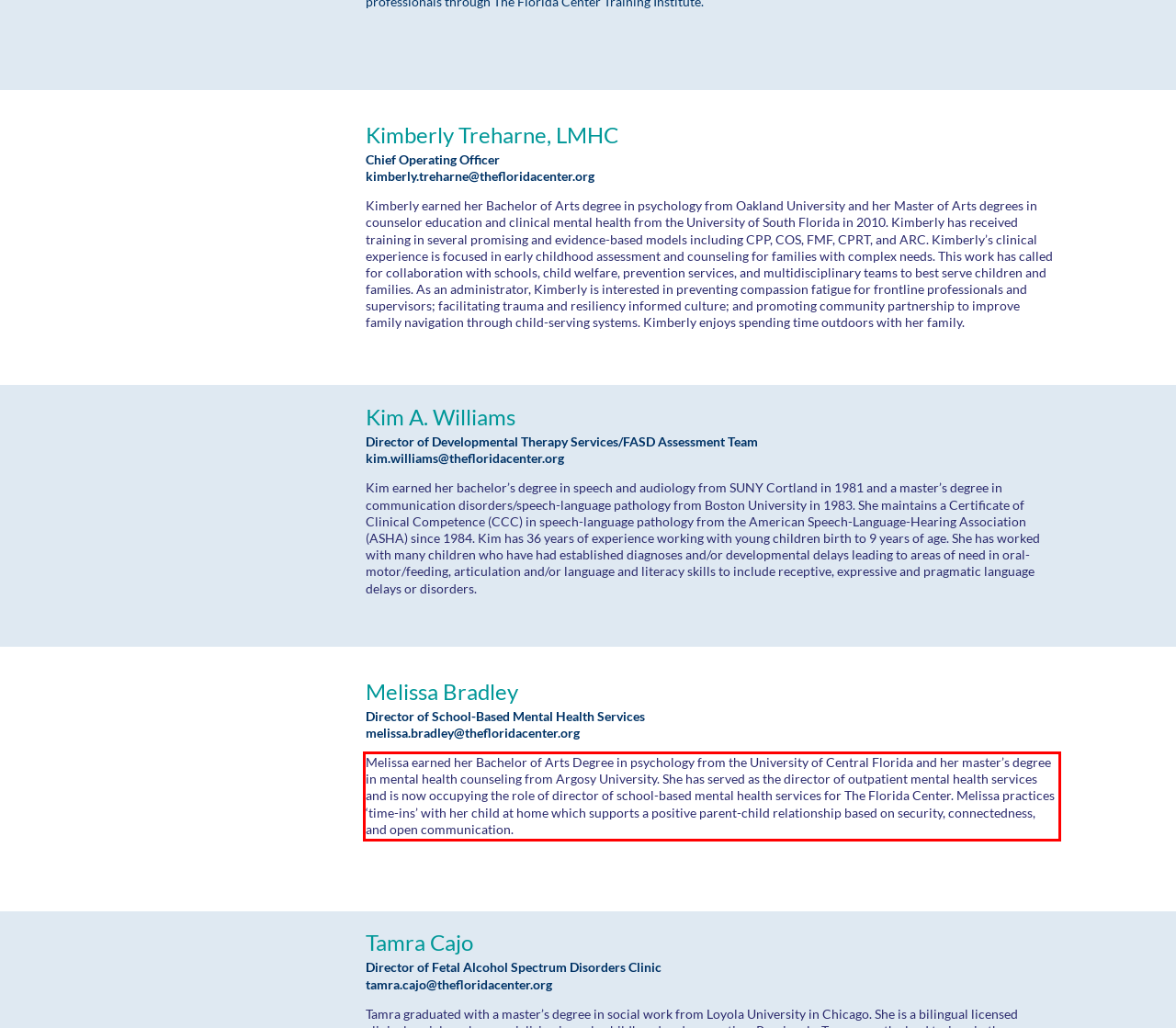Look at the webpage screenshot and recognize the text inside the red bounding box.

Melissa earned her Bachelor of Arts Degree in psychology from the University of Central Florida and her master’s degree in mental health counseling from Argosy University. She has served as the director of outpatient mental health services and is now occupying the role of director of school-based mental health services for The Florida Center. Melissa practices ‘time-ins’ with her child at home which supports a positive parent-child relationship based on security, connectedness, and open communication.